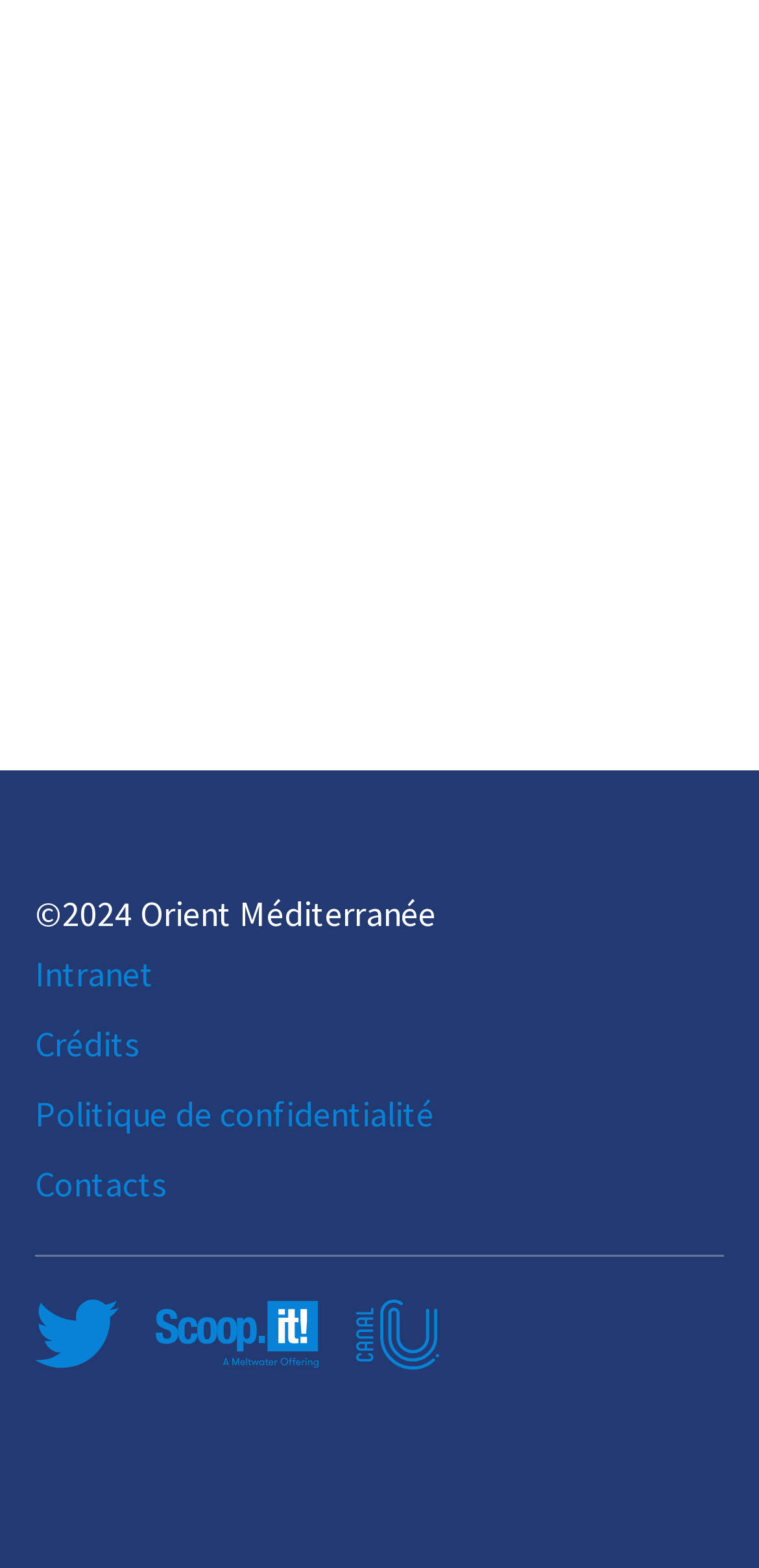From the element description Intranet, predict the bounding box coordinates of the UI element. The coordinates must be specified in the format (top-left x, top-left y, bottom-right x, bottom-right y) and should be within the 0 to 1 range.

[0.046, 0.599, 0.954, 0.643]